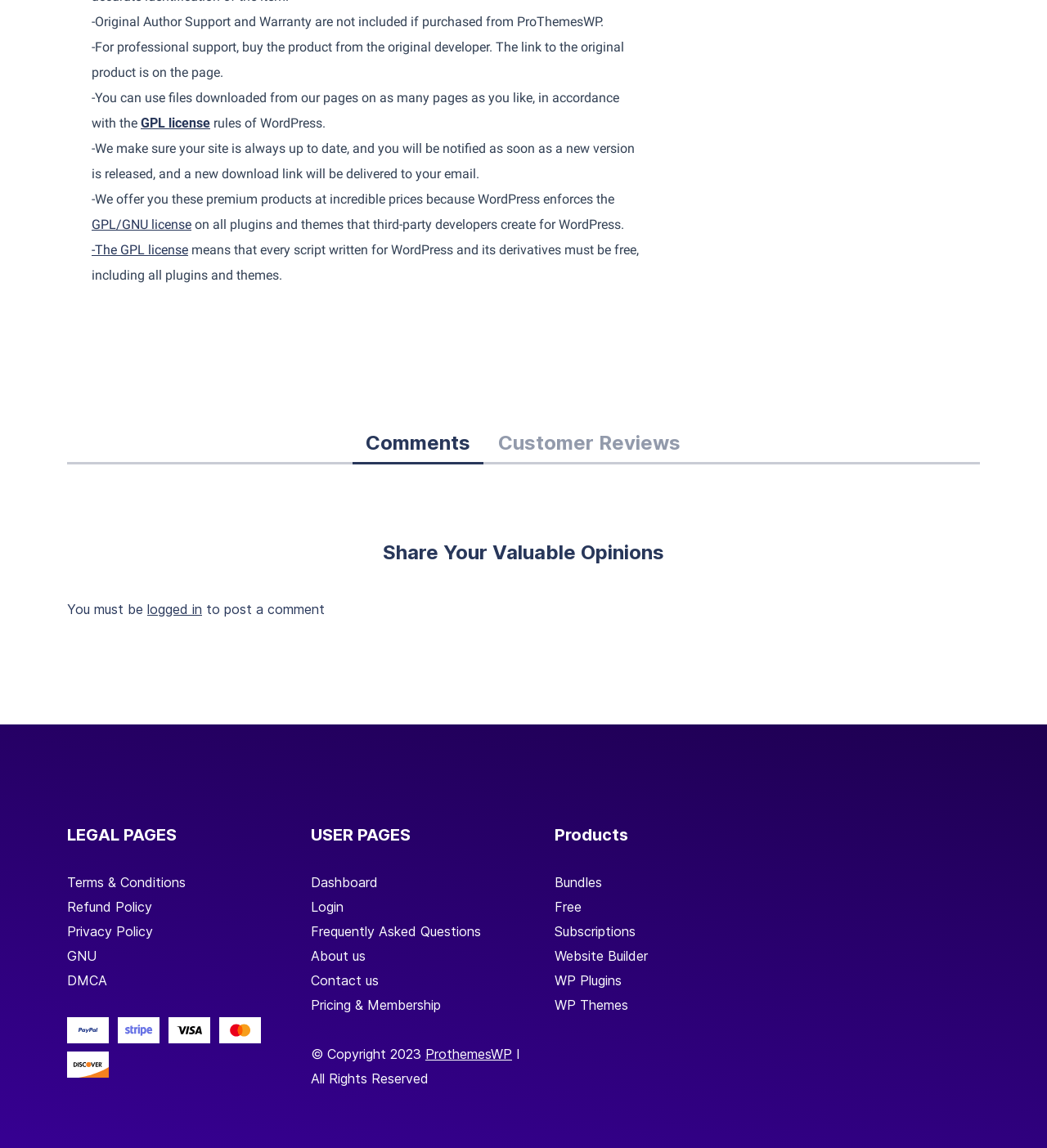Please provide the bounding box coordinates for the element that needs to be clicked to perform the following instruction: "Explore Our Boys". The coordinates should be given as four float numbers between 0 and 1, i.e., [left, top, right, bottom].

None